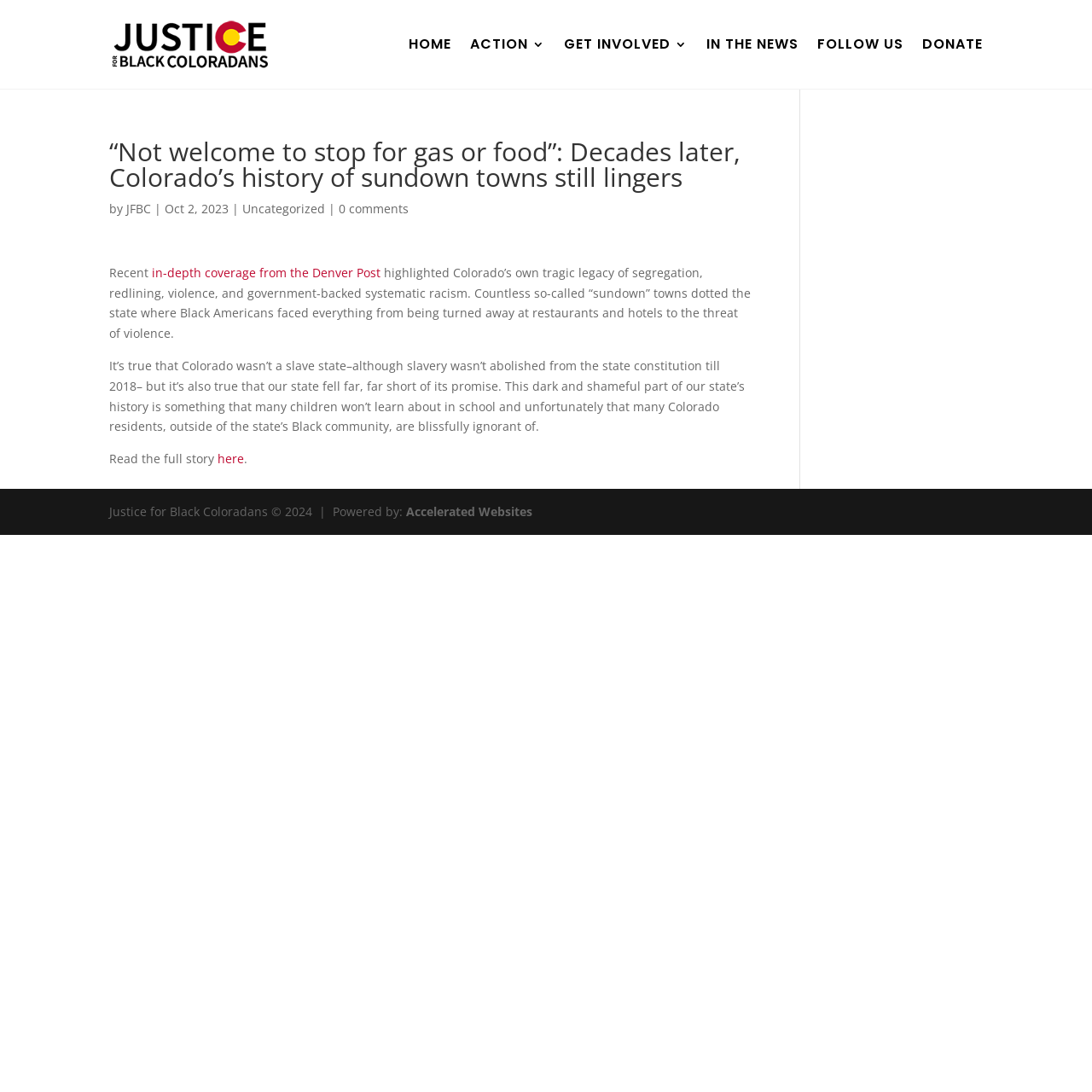Please identify the bounding box coordinates of the element I should click to complete this instruction: 'Open the 'DSCN0487' image'. The coordinates should be given as four float numbers between 0 and 1, like this: [left, top, right, bottom].

None